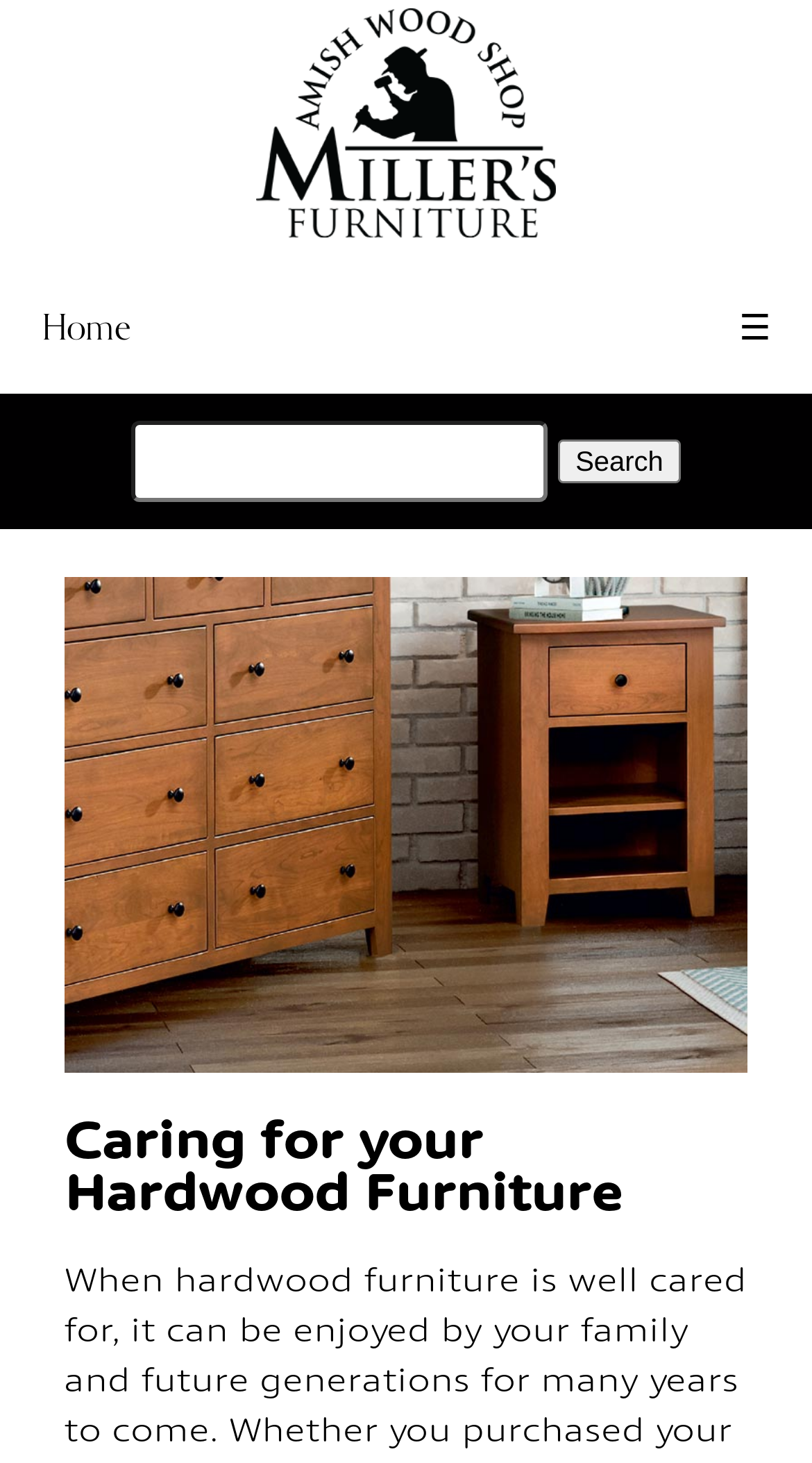Look at the image and give a detailed response to the following question: What is the main topic of the webpage?

The main topic of the webpage is 'Caring for Hardwood Furniture', which is indicated by the heading 'Caring for your Hardwood Furniture'.